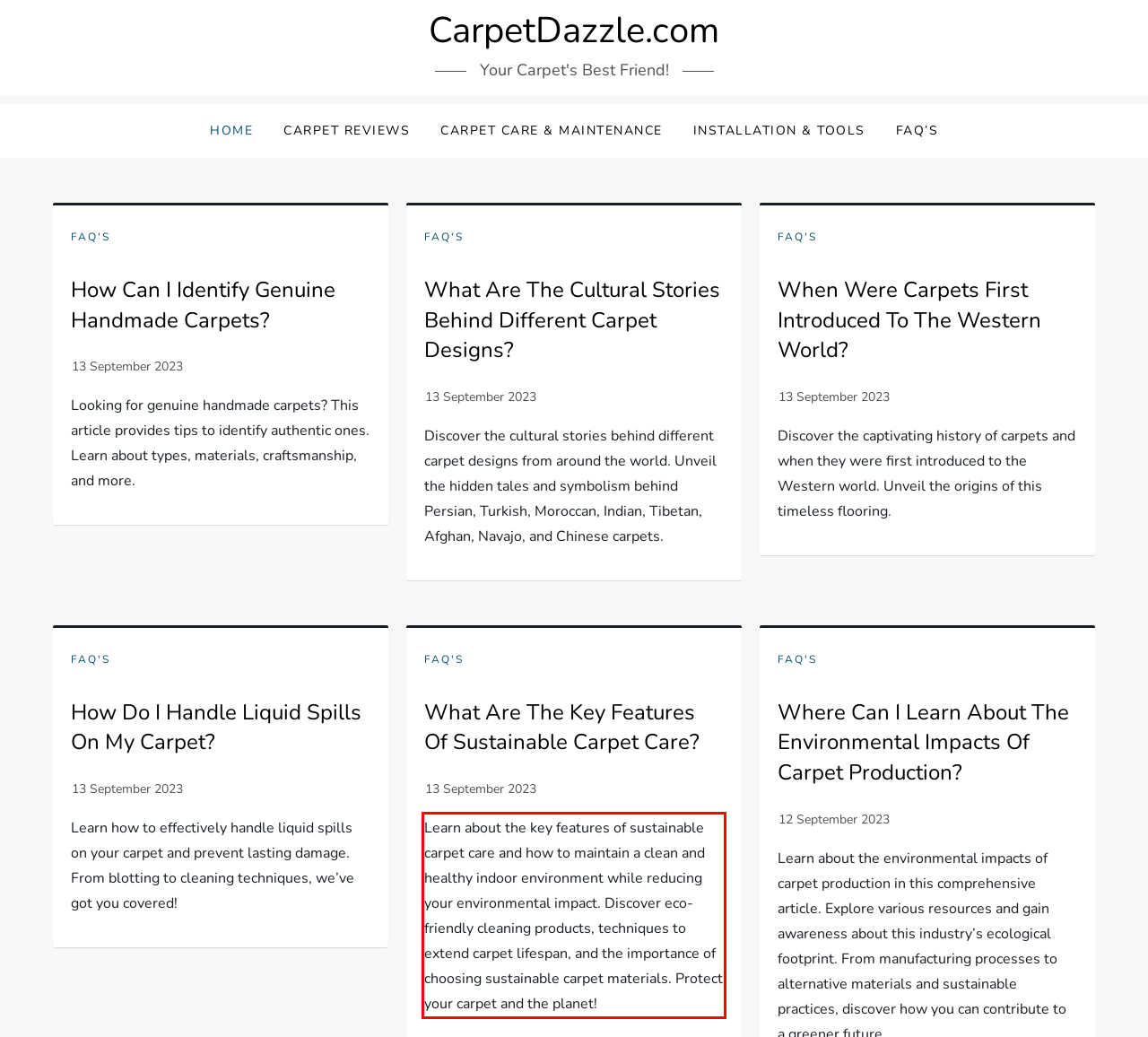From the given screenshot of a webpage, identify the red bounding box and extract the text content within it.

Learn about the key features of sustainable carpet care and how to maintain a clean and healthy indoor environment while reducing your environmental impact. Discover eco-friendly cleaning products, techniques to extend carpet lifespan, and the importance of choosing sustainable carpet materials. Protect your carpet and the planet!